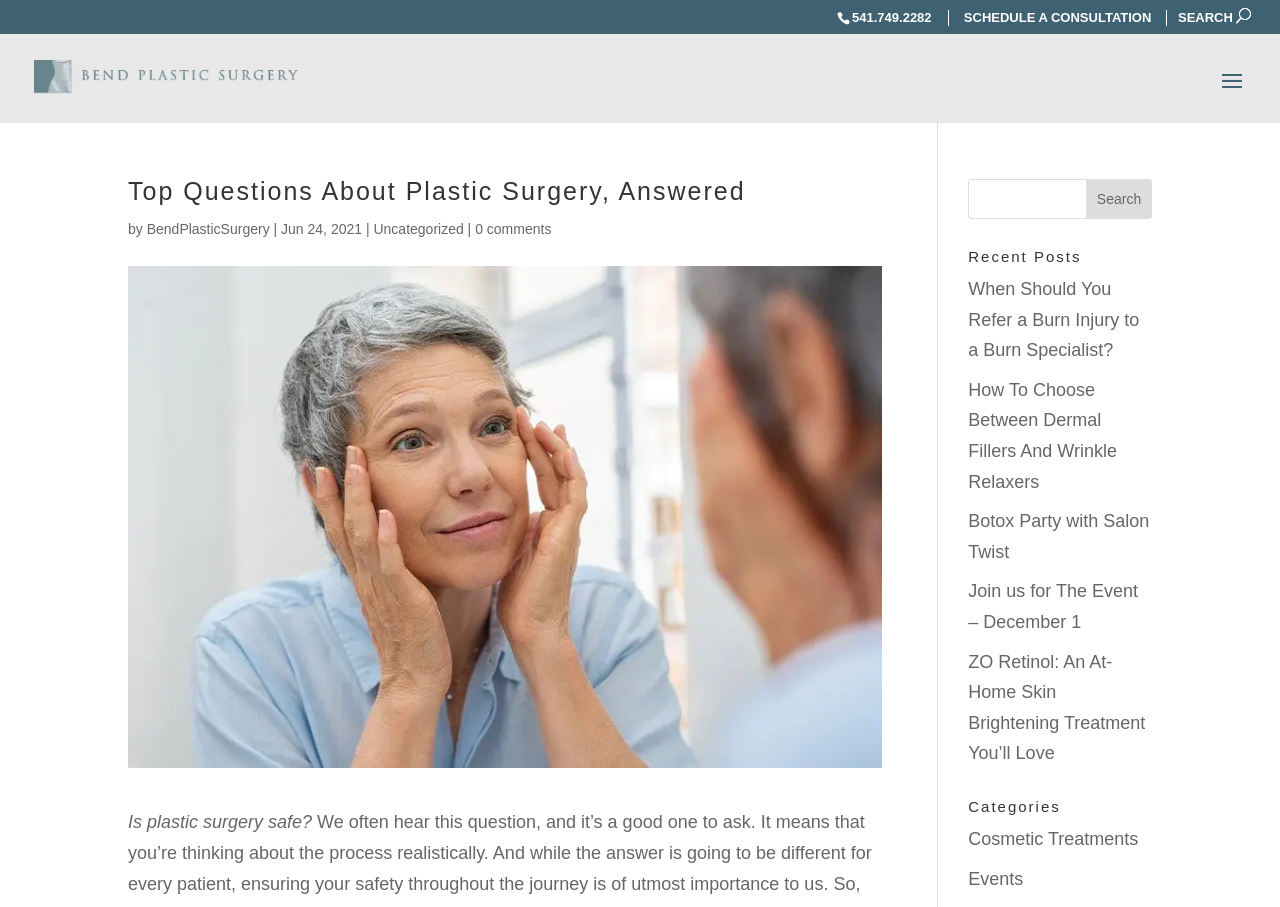Answer the following in one word or a short phrase: 
What is the category of the article 'When Should You Refer a Burn Injury to a Burn Specialist?'?

Uncategorized